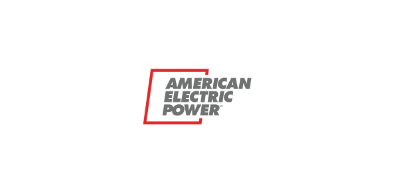Give an in-depth summary of the scene depicted in the image.

The image features the logo of American Electric Power, a prominent utility company in the United States. The design prominently displays the words "AMERICAN ELECTRIC POWER" in bold, gray letters, encapsulated within a dynamic, red rectangular outline. This logo signifies the company's commitment to providing reliable electricity services while symbolizing strength and innovation in the energy sector. It serves as a visual representation of American Electric Power's mission to power communities and support a sustainable energy future.